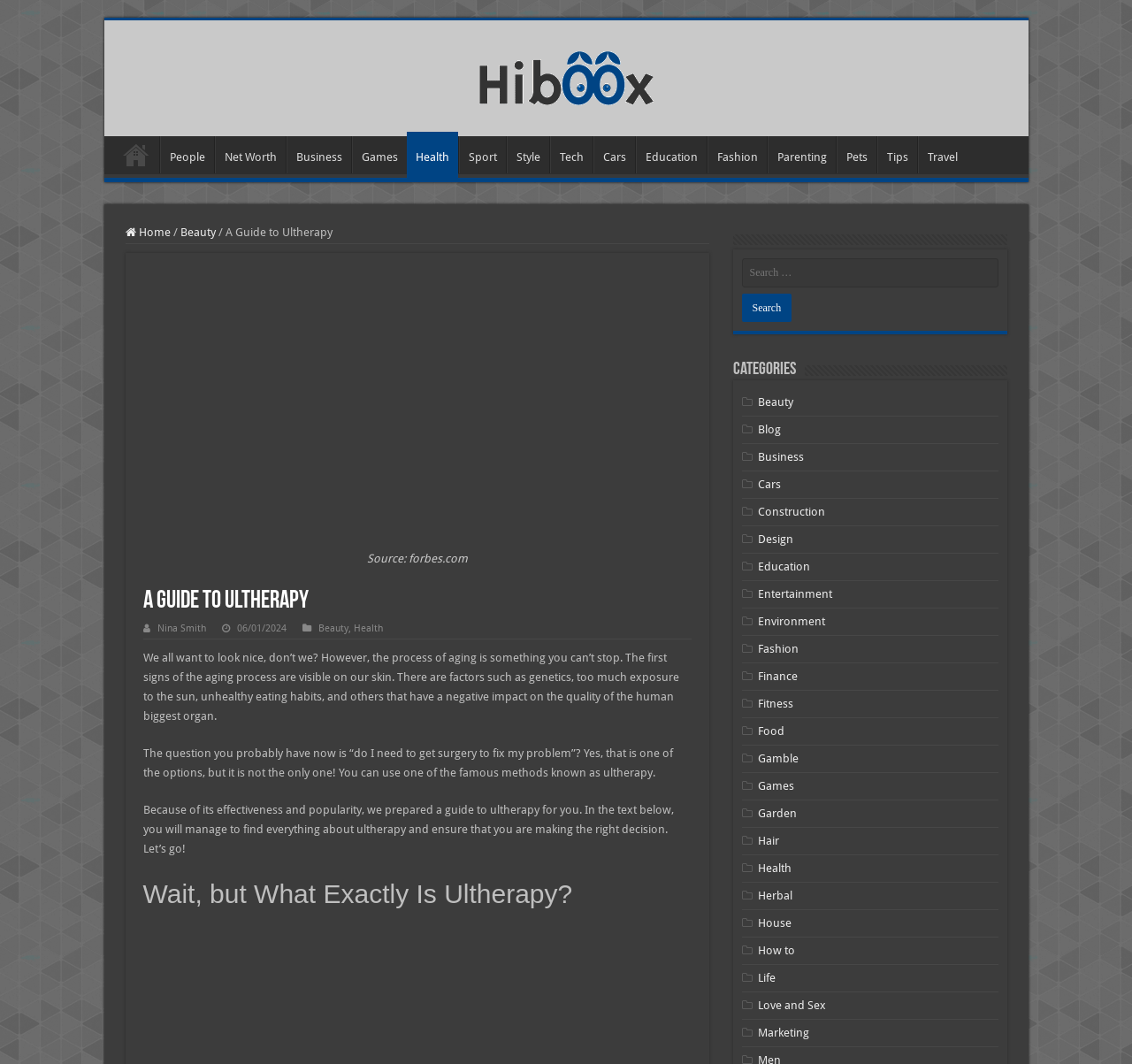Provide the bounding box coordinates for the UI element described in this sentence: "Herbal". The coordinates should be four float values between 0 and 1, i.e., [left, top, right, bottom].

[0.67, 0.835, 0.7, 0.848]